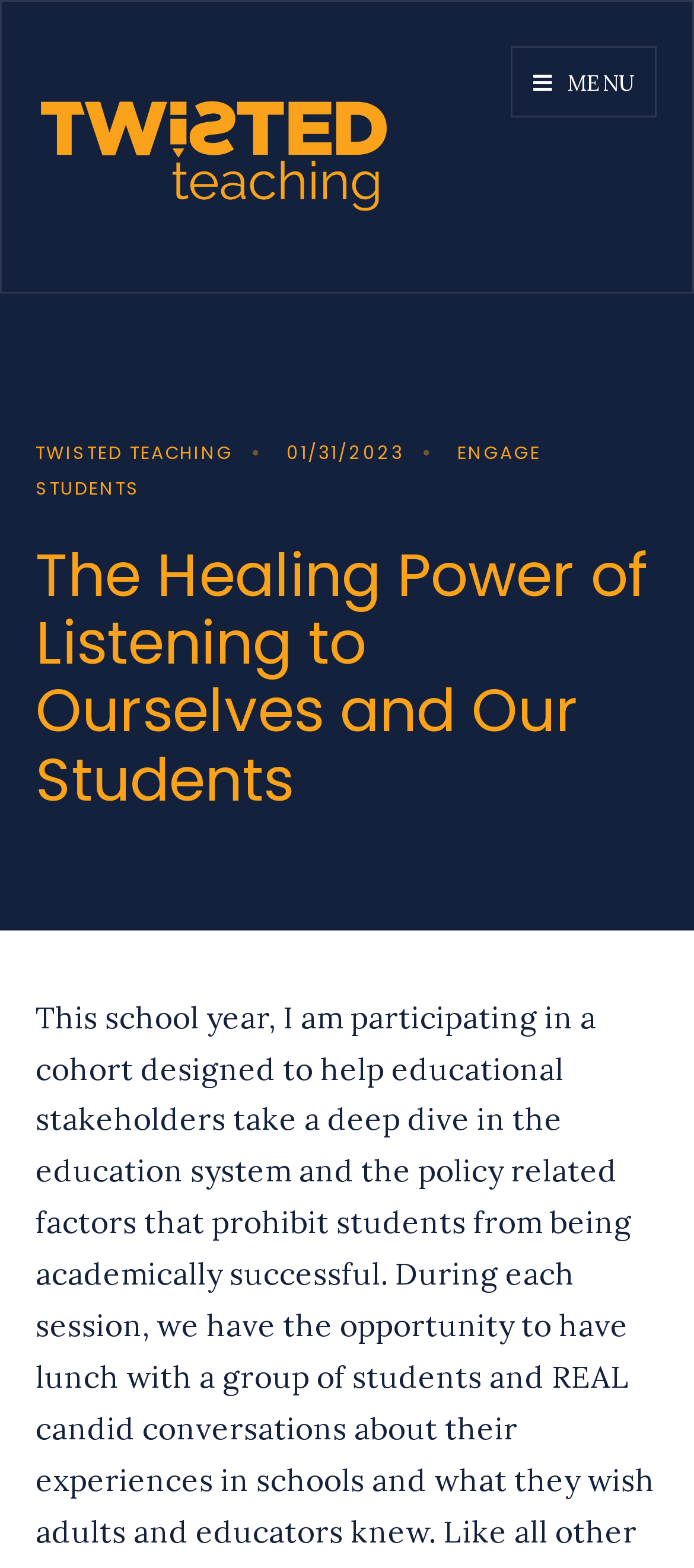Given the webpage screenshot, identify the bounding box of the UI element that matches this description: "Twisted Teaching".

[0.051, 0.28, 0.336, 0.297]